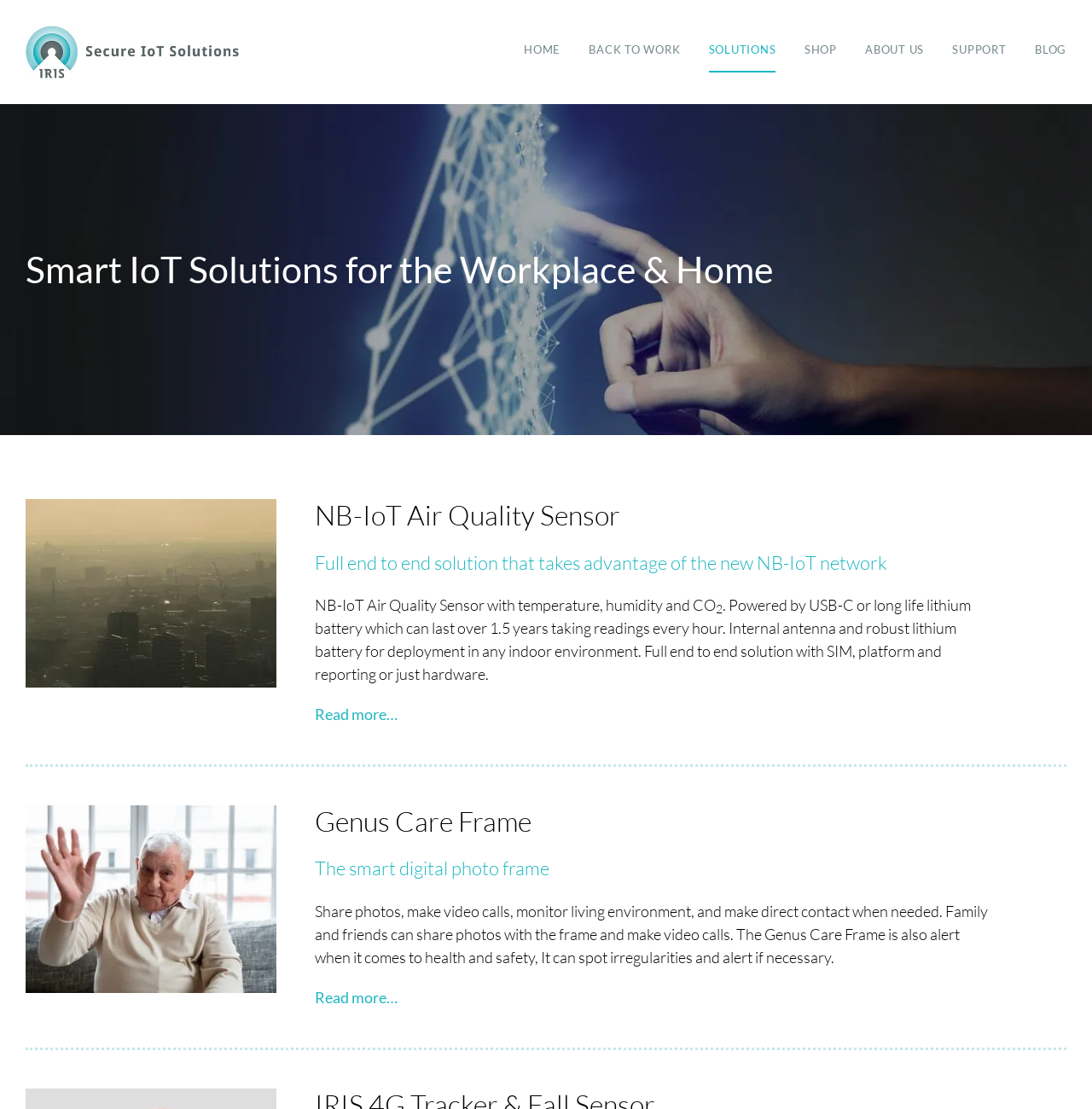Please identify the bounding box coordinates of the element that needs to be clicked to execute the following command: "Visit the SUPPORT page". Provide the bounding box using four float numbers between 0 and 1, formatted as [left, top, right, bottom].

[0.872, 0.028, 0.922, 0.065]